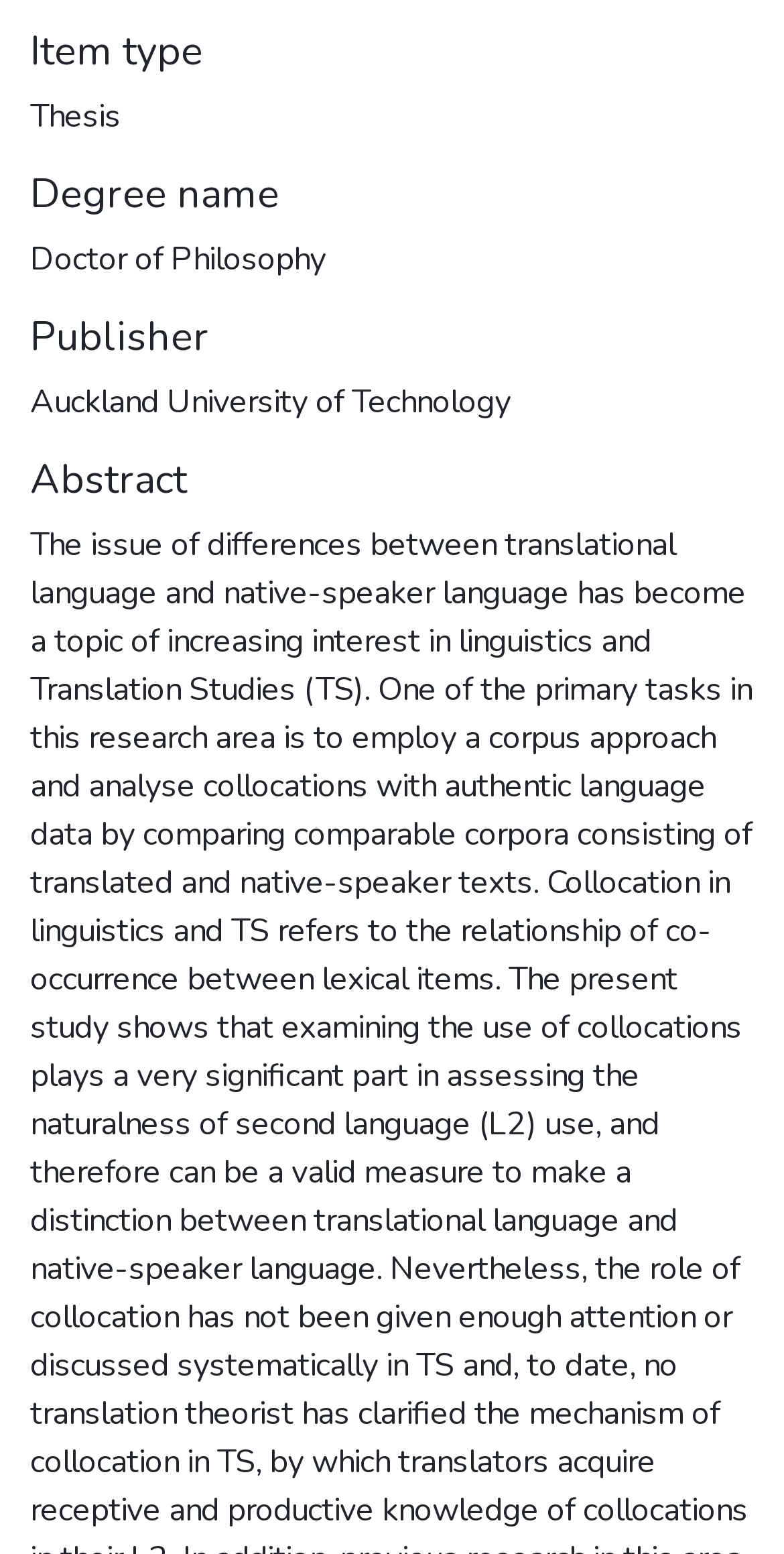Please examine the image and provide a detailed answer to the question: What is the last heading?

The last heading is 'Abstract' as indicated by the heading element with the text 'Abstract' which has the largest y1 coordinate among all the heading elements, indicating it is at the bottom of the webpage.